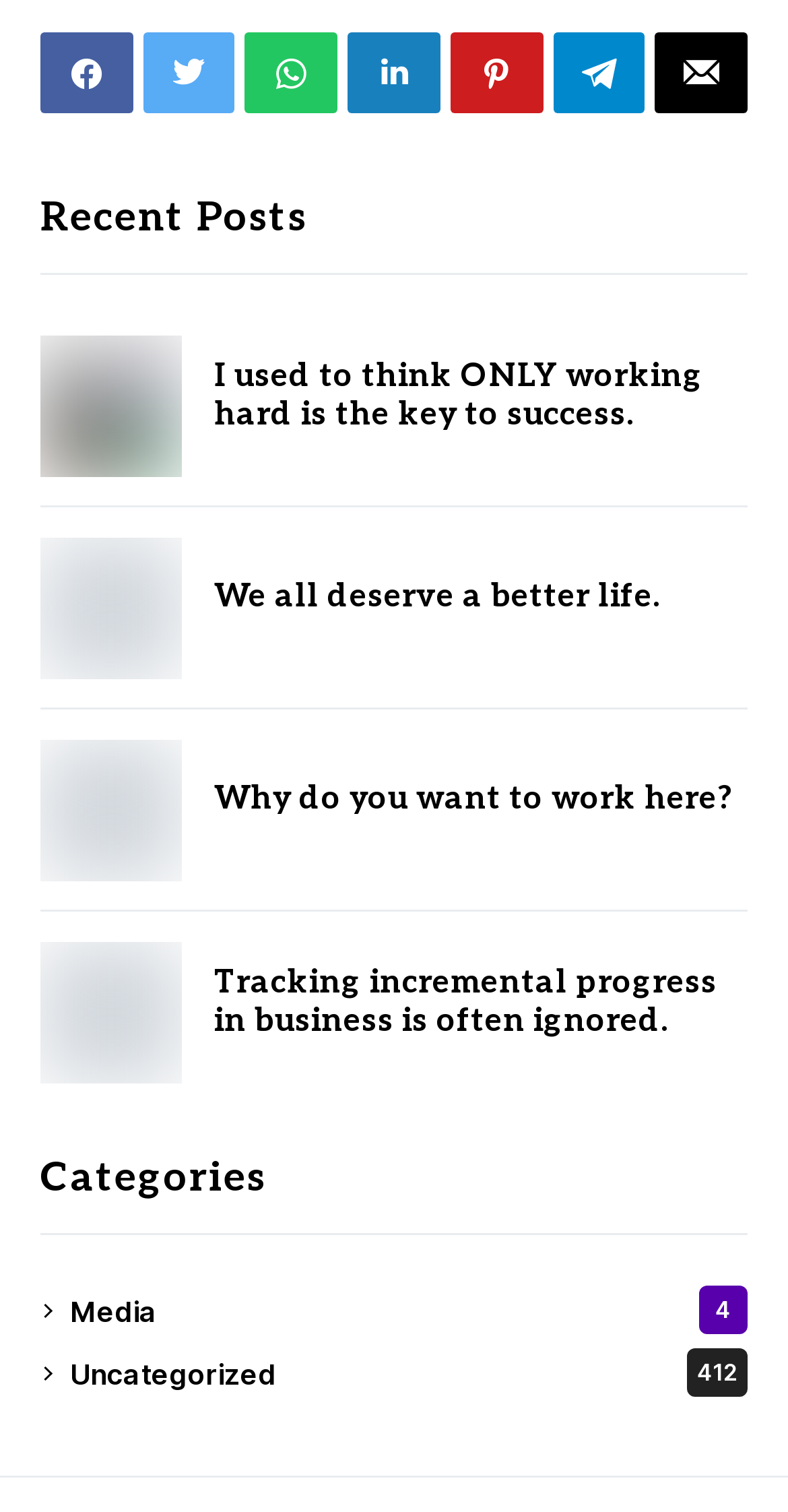Please respond in a single word or phrase: 
What is the purpose of the icons at the top?

Navigation